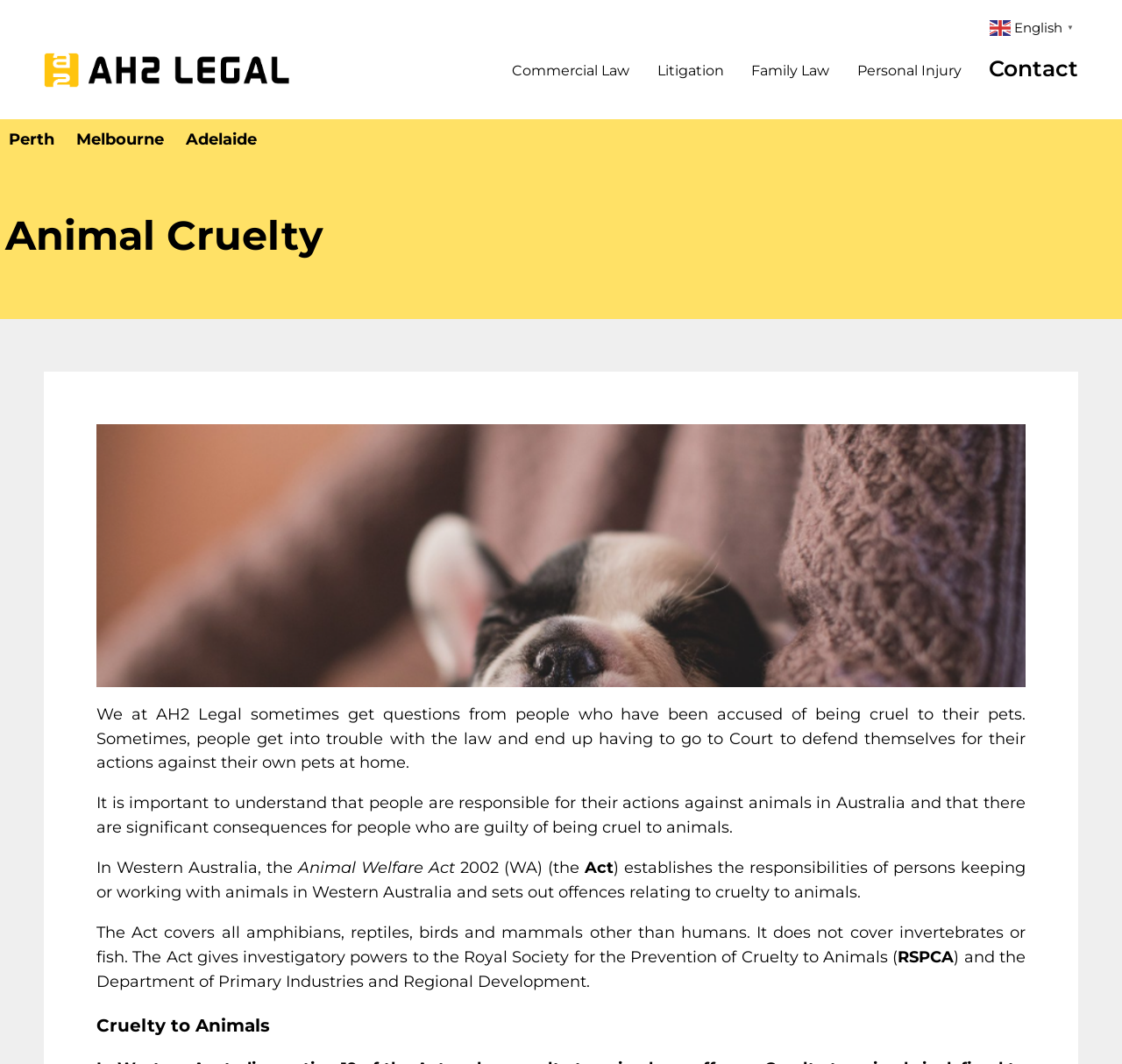Determine the bounding box coordinates for the HTML element described here: "English▼".

[0.882, 0.018, 0.961, 0.041]